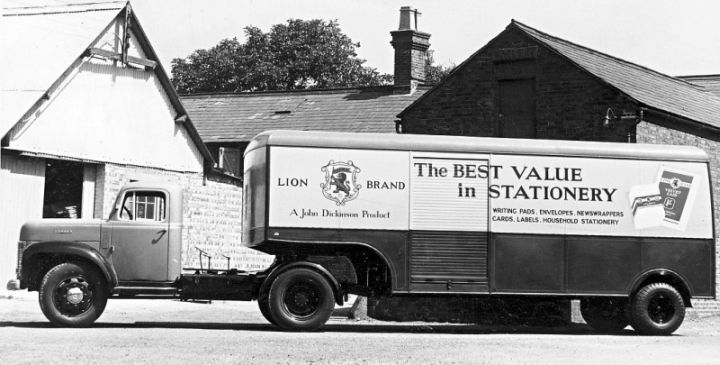Generate a detailed explanation of the scene depicted in the image.

This historical black-and-white image showcases a vintage delivery truck prominently displaying advertisements for Lion Brand products, identified as "A John Dickinson Product." The side of the truck features the phrase "The BEST VALUE in STATIONERY," suggesting a focus on writing materials such as pads, envelopes, newspapers, cards, labels, and household stationery. The backdrop consists of a rustic building, likely part of a larger factory or storage area, characterized by weathered brick and wooden structures. This scene reflects the mid-20th century commercial landscape where local businesses promoted their goods through mobile advertising techniques. The truck itself, with its rounded edges and classic design, serves as a reminder of the era's transportation and marketing methods.